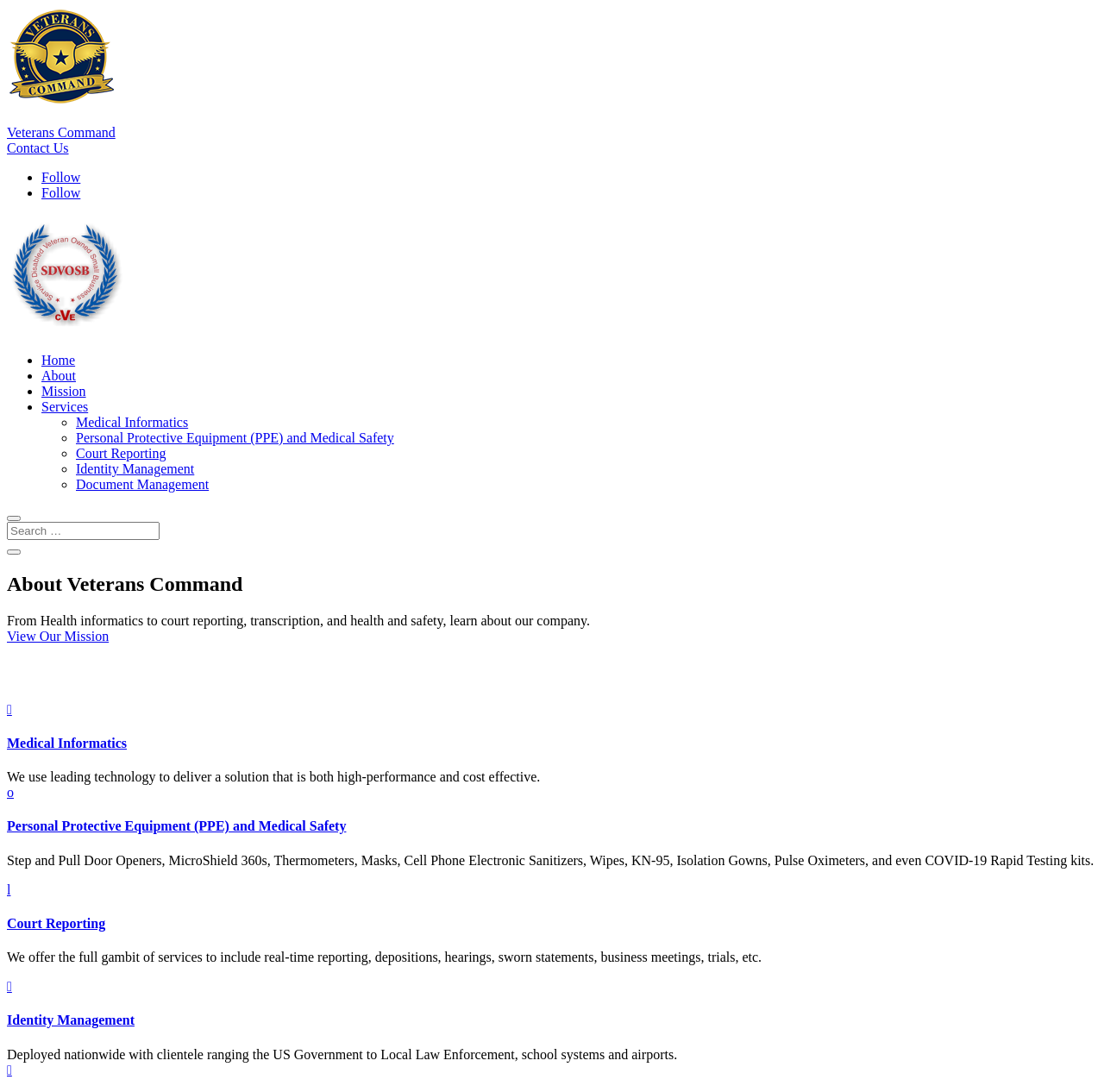What is the company's status?
Could you give a comprehensive explanation in response to this question?

The company's status is indicated by the 'Service Disabled Veteran Owned Small Business Clear Logo' image, which suggests that the company is owned by a service-disabled veteran and is a small business.